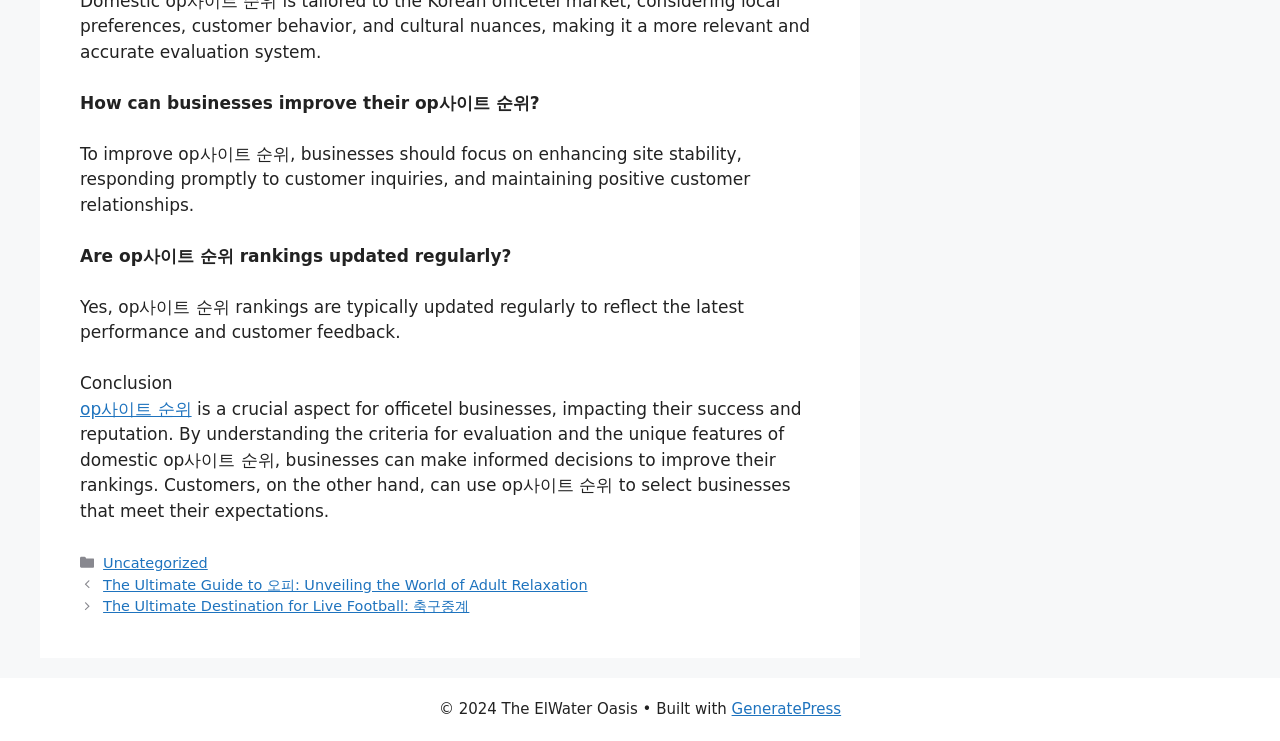Predict the bounding box of the UI element based on this description: "Uncategorized".

[0.081, 0.749, 0.162, 0.771]